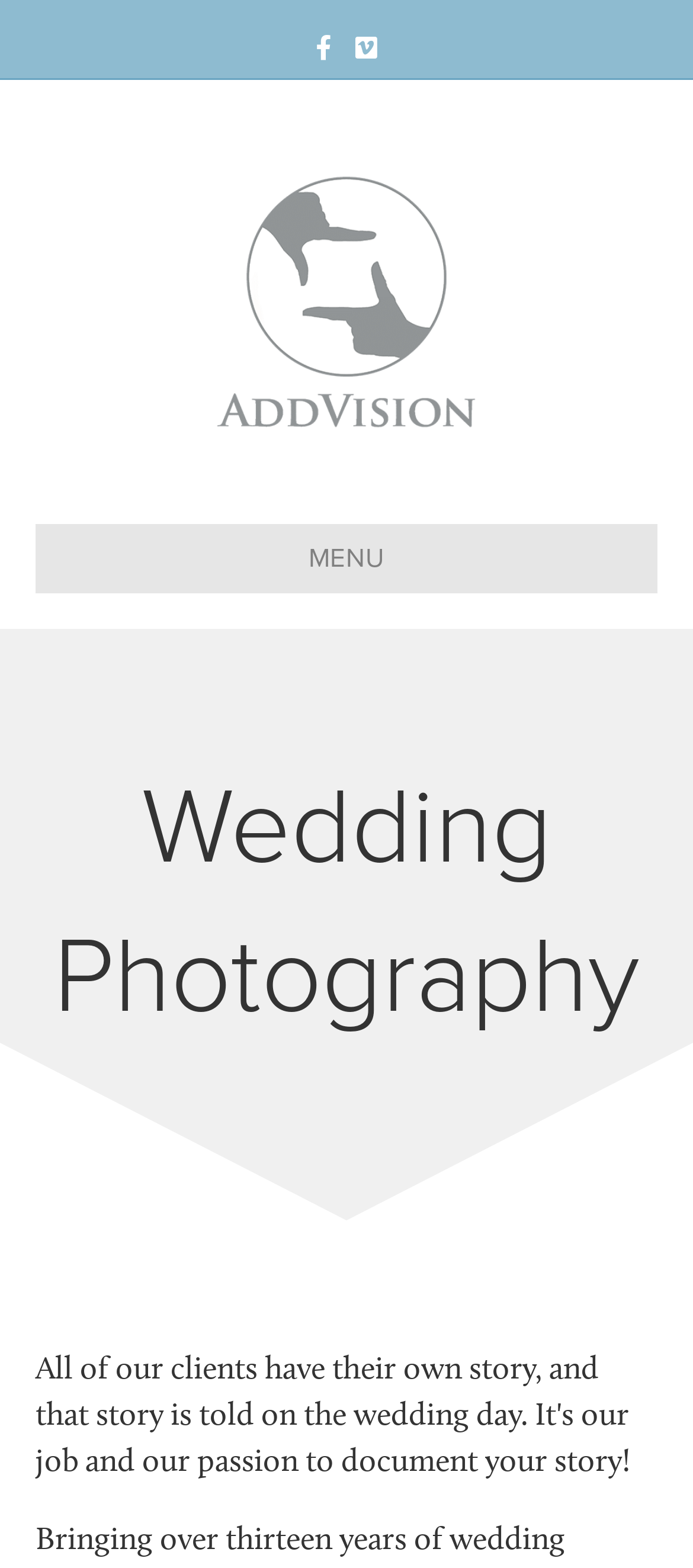What is the company name?
Refer to the image and provide a concise answer in one word or phrase.

AddVision Studios